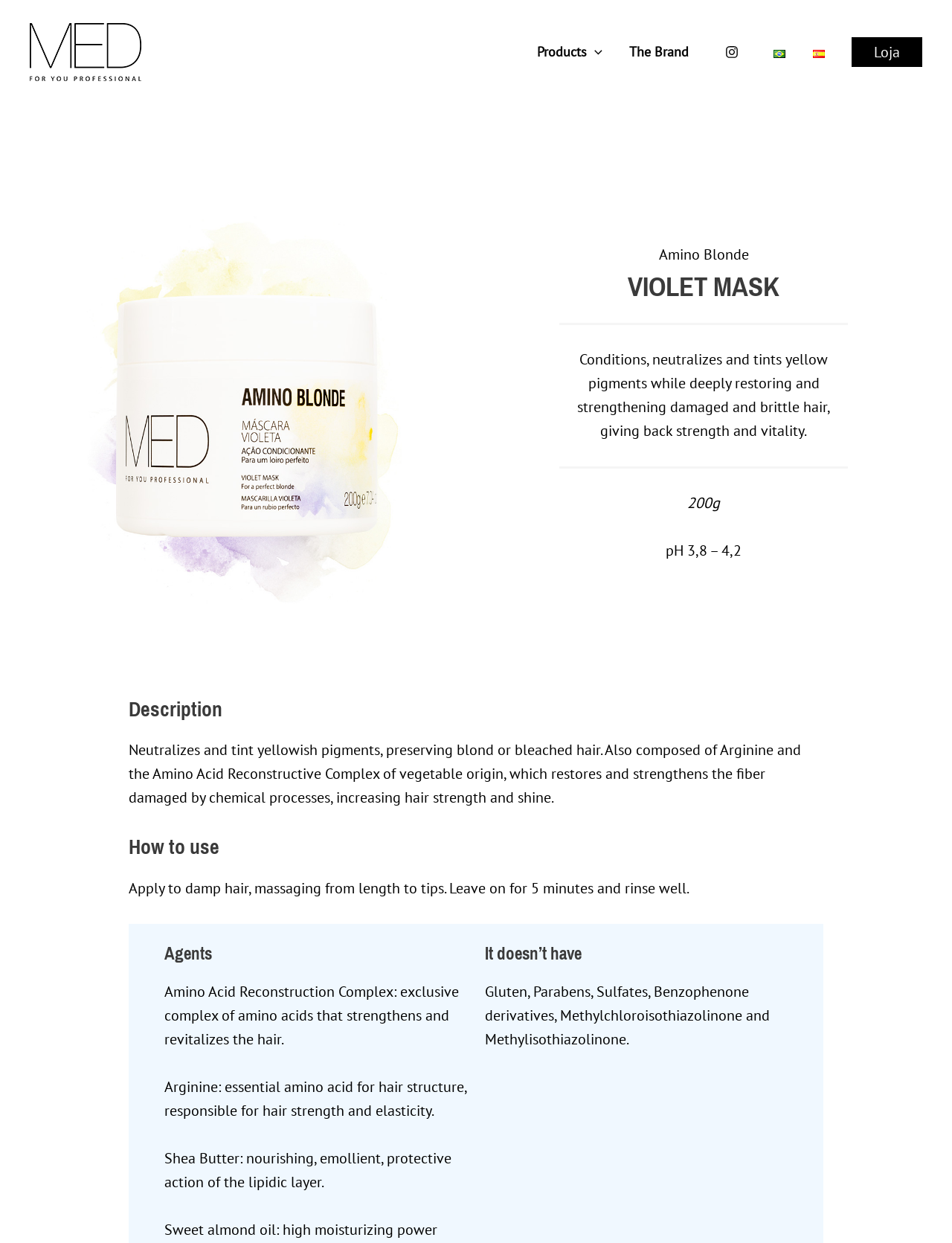Pinpoint the bounding box coordinates of the element that must be clicked to accomplish the following instruction: "Toggle the Products Menu". The coordinates should be in the format of four float numbers between 0 and 1, i.e., [left, top, right, bottom].

[0.617, 0.03, 0.633, 0.054]